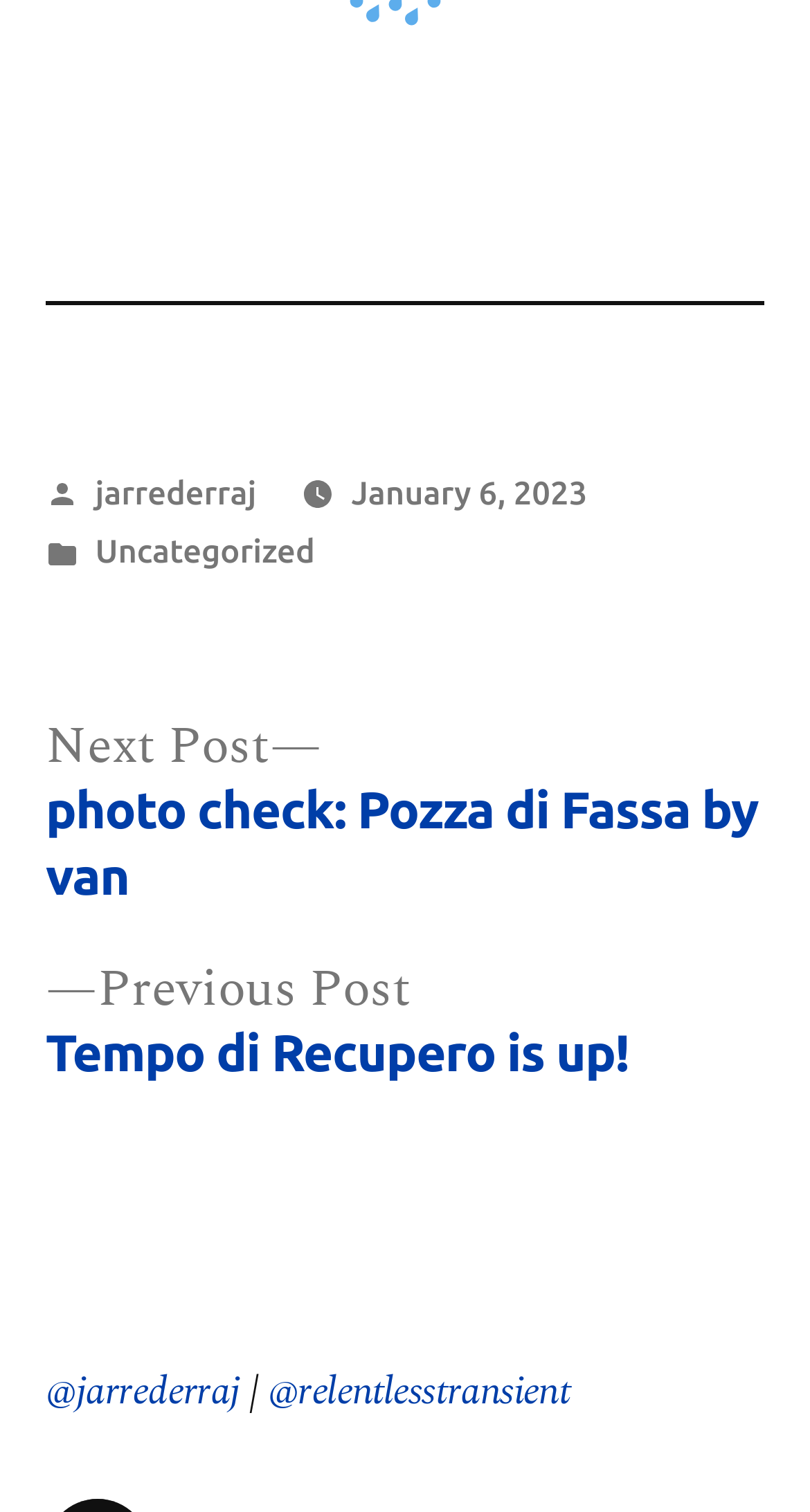What is the date of the article?
Give a comprehensive and detailed explanation for the question.

In the footer section, we can find a link 'January 6, 2023' which is accompanied by a time element, indicating that this is the date the article was posted.